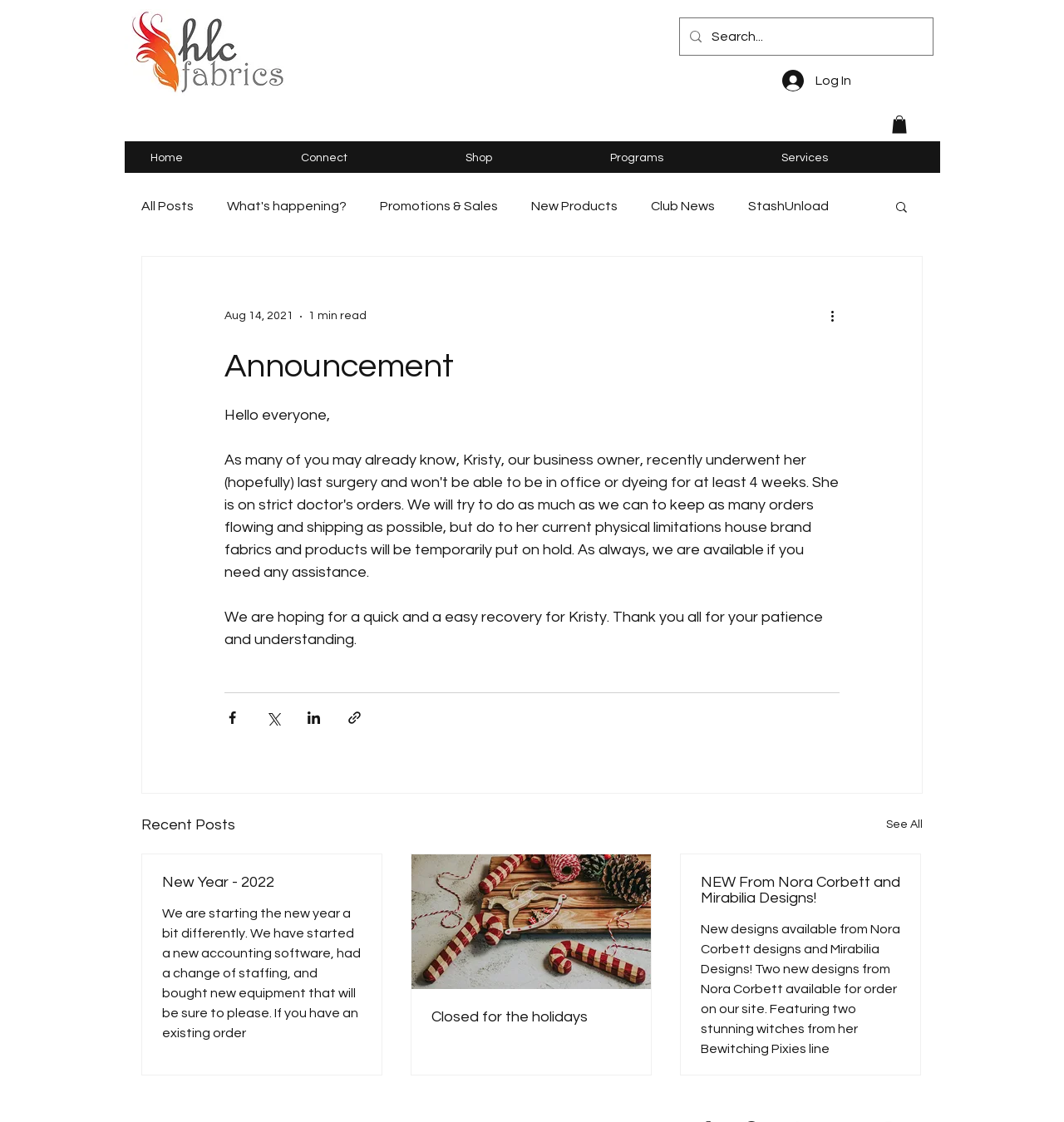What type of content is featured on the website?
Please provide a single word or phrase as your answer based on the image.

Blog posts and news